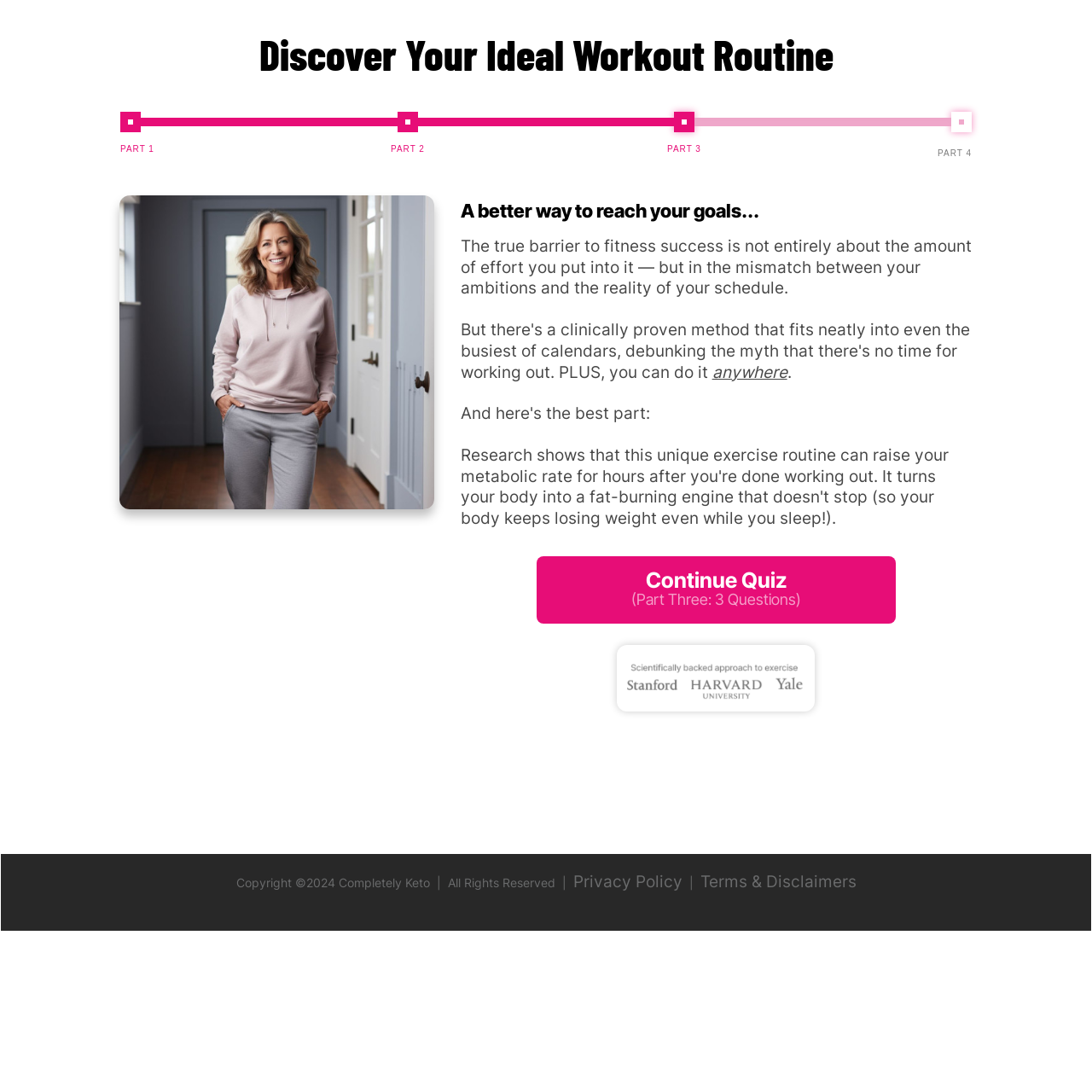Explain the webpage in detail, including its primary components.

This webpage is a quiz designed to help users discover their ideal workout routine. At the top, there is a heading that reads "Discover Your Ideal Workout Routine". Below the heading, there are four small images aligned horizontally, each positioned about one-quarter of the way from the left edge of the page.

Underneath the images, there are four static text elements labeled "PART 1" to "PART 4", spaced evenly across the page. A larger image is positioned below these labels, taking up about one-third of the page width.

To the right of the larger image, there is a block of text that reads "A better way to reach your goals..." followed by a longer paragraph discussing the importance of matching fitness ambitions with one's schedule. Below this text, there are two smaller static text elements, one reading "anywhere" and the other a period.

In the middle of the page, there is a layout table containing a link labeled "Continue Quiz (Part Three: 3 Questions)". Above this table, there is another image. At the bottom of the page, there is a copyright notice, followed by links to the "Privacy Policy" and "Terms & Disclaimers" pages.